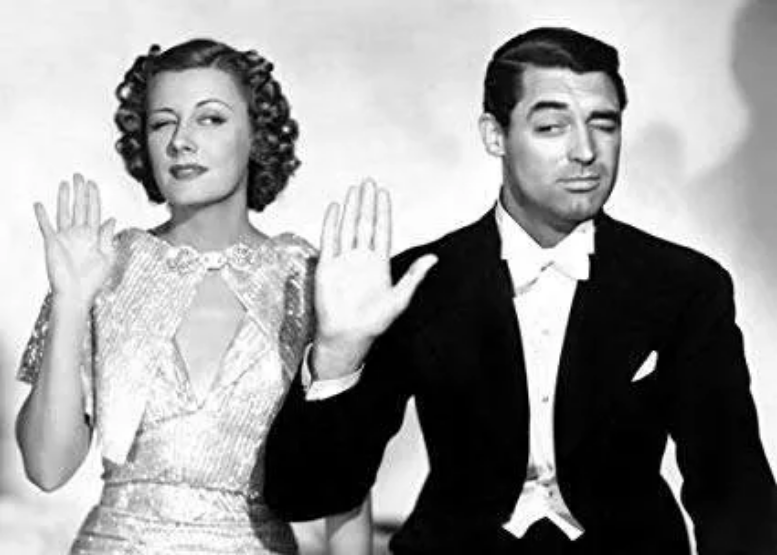Give a detailed account of what is happening in the image.

The image showcases a classic moment from the acclaimed screwball comedy "The Awful Truth," celebrating its 85th anniversary. In this black-and-white scene, two iconic actors, dressed elegantly—she in a shimmering, vintage gown and he in a tuxedo—engage in a playful exchange. The woman, with her curly hair styled to perfection, winks subtly while raising her hand in a gesture that suggests a light-hearted refusal or teasing dismissal. Meanwhile, the man mirrors her pose, tilting his head slightly and smirking, which conveys both charm and confidence. This image captures the comedic essence of their characters, who navigate a series of misunderstandings while grappling with their feelings for each other, embodying the film’s themes of love, pride, and reconciliation.